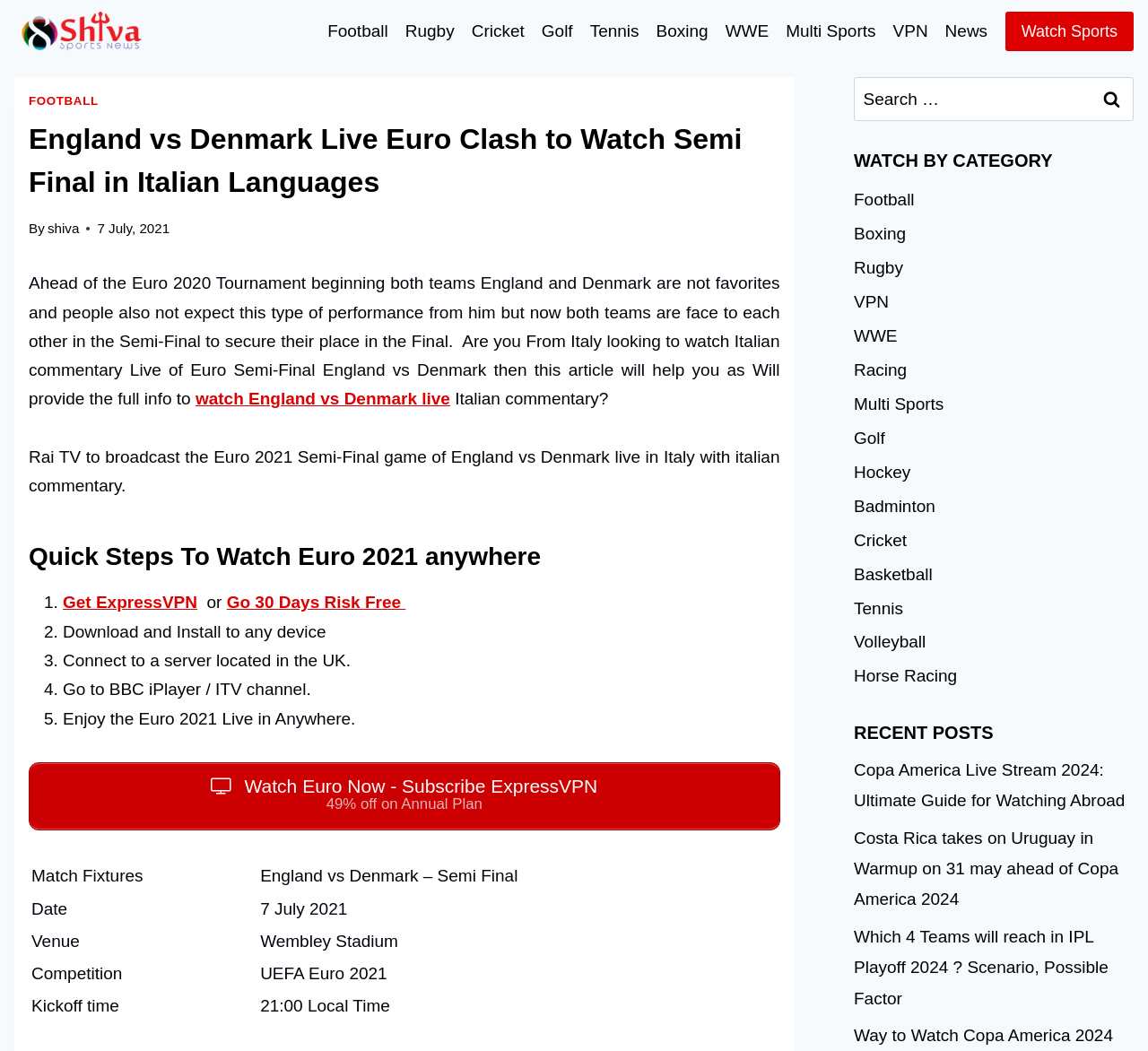Find the bounding box coordinates for the area that must be clicked to perform this action: "Read the article about England vs Denmark Live Euro Clash".

[0.025, 0.112, 0.679, 0.194]